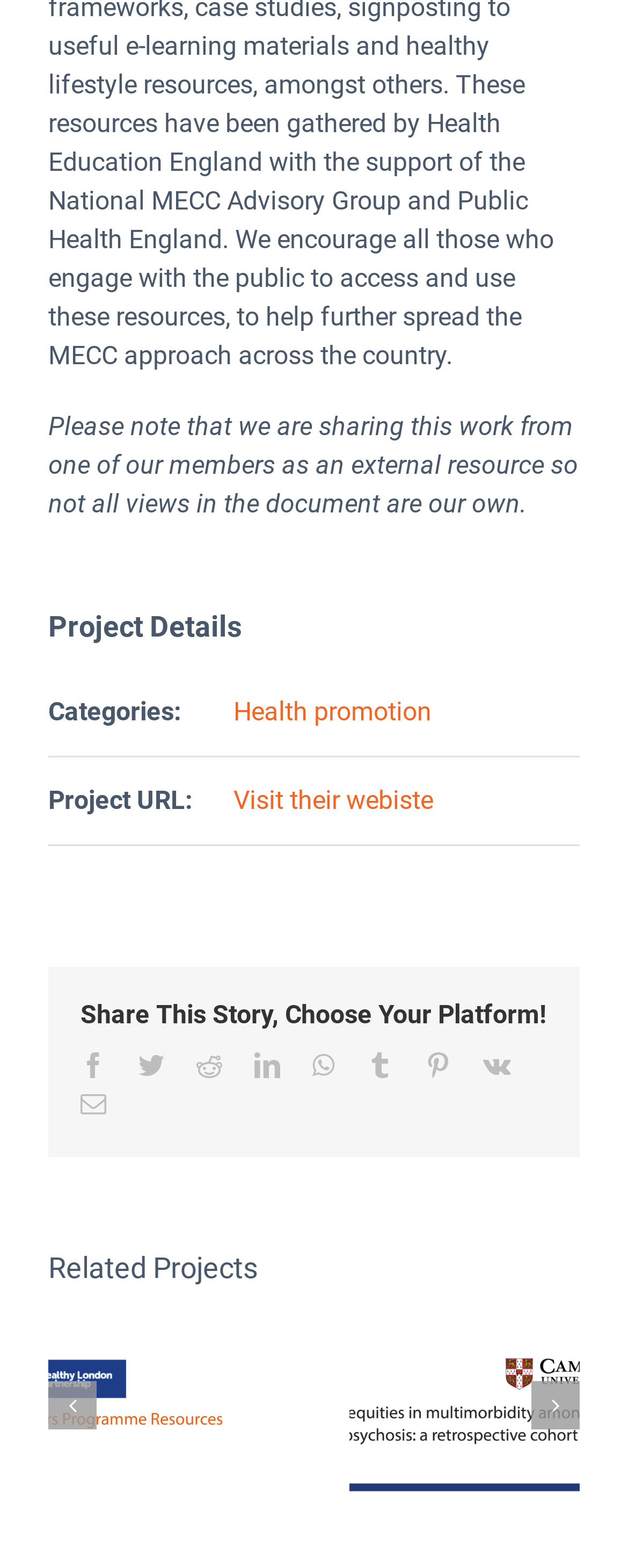How many categories are listed?
Please interpret the details in the image and answer the question thoroughly.

I counted the number of categories listed on the webpage, and I found only one category, which is 'Health promotion', under the 'Categories:' heading.